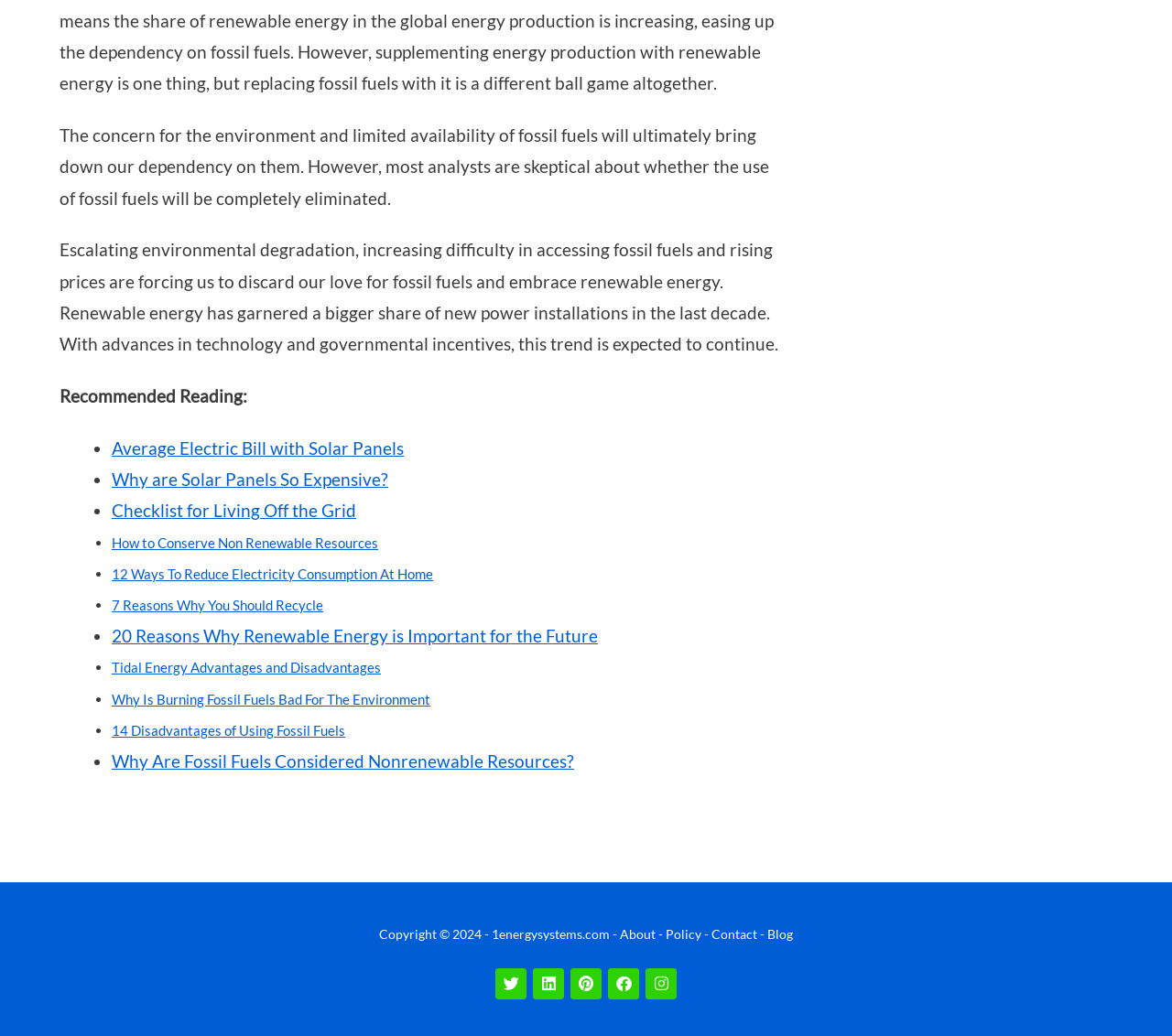How many links are listed under 'Recommended Reading'?
Using the information from the image, give a concise answer in one word or a short phrase.

10